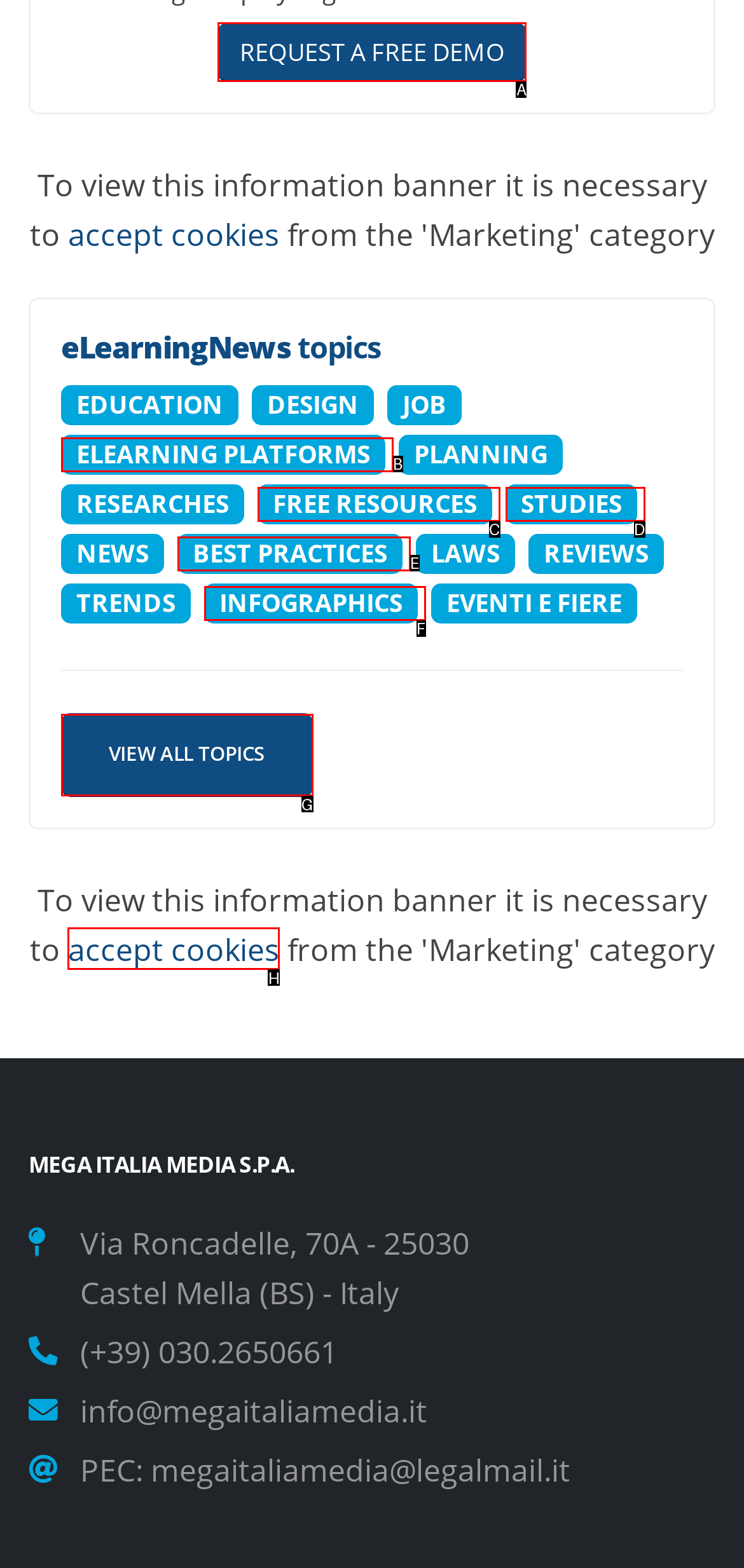Identify the letter that best matches this UI element description: REQUEST A FREE DEMO
Answer with the letter from the given options.

A